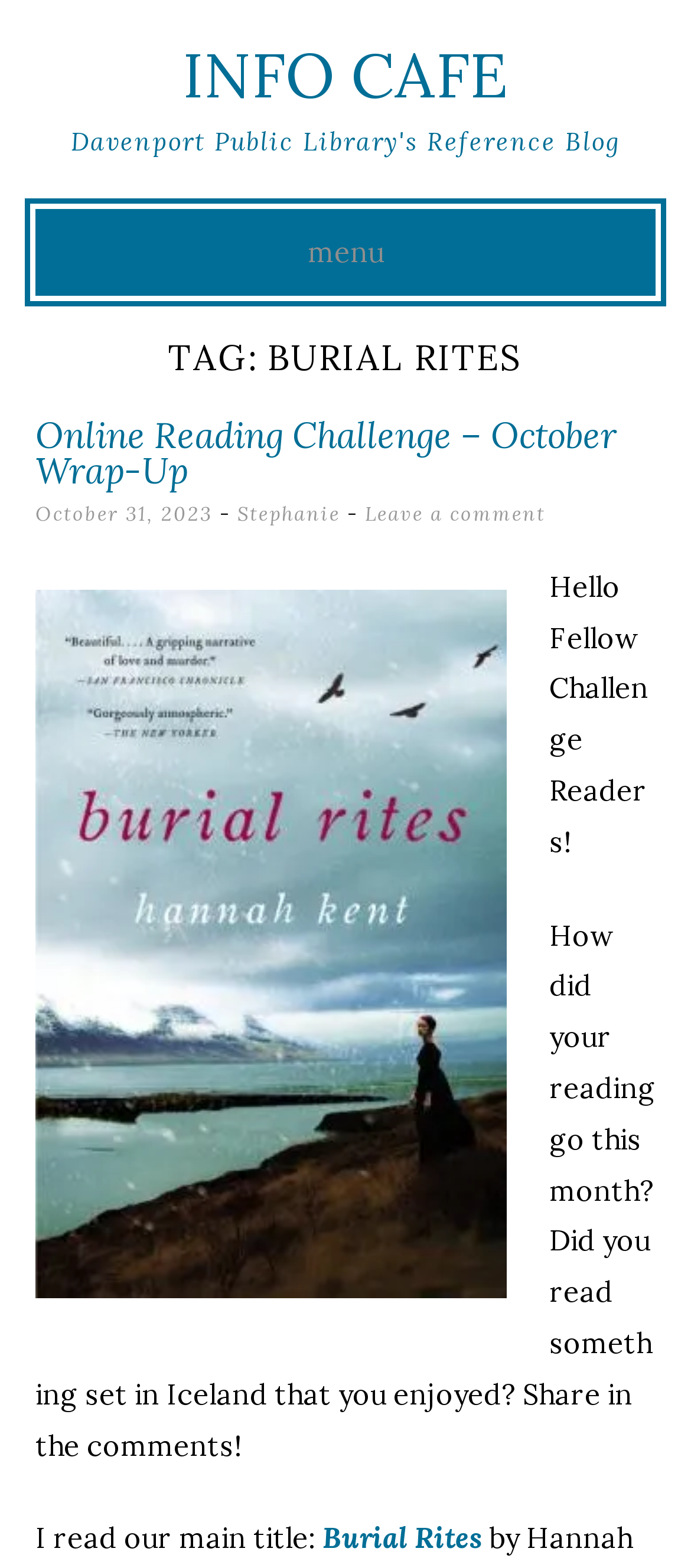What is the name of the book mentioned in the blog post?
Look at the screenshot and provide an in-depth answer.

I found the name of the book by looking at the link element that says 'Burial Rites'. This is likely the name of the book mentioned in the blog post.